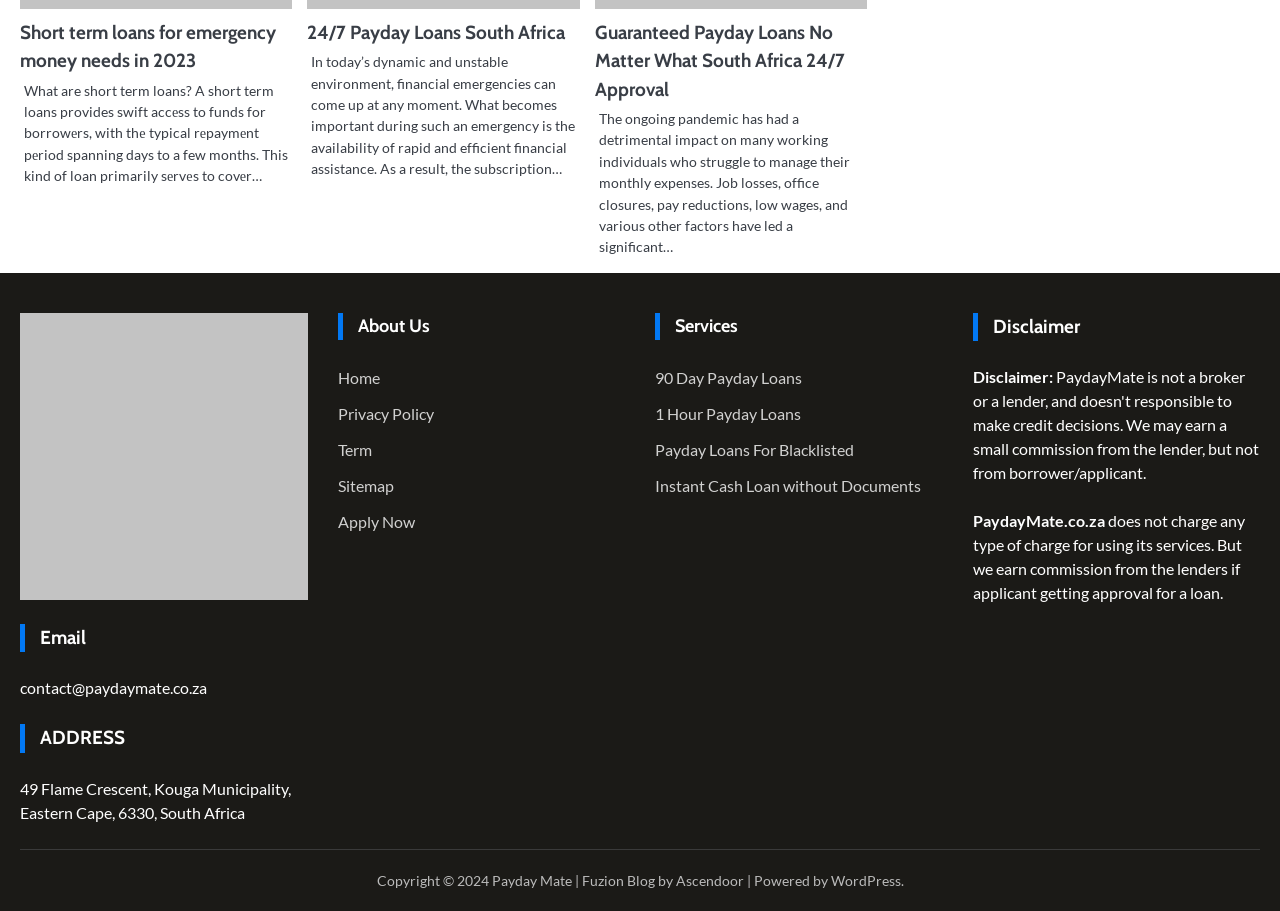Please identify the bounding box coordinates of the area that needs to be clicked to follow this instruction: "Click on 'Email'".

[0.016, 0.685, 0.24, 0.716]